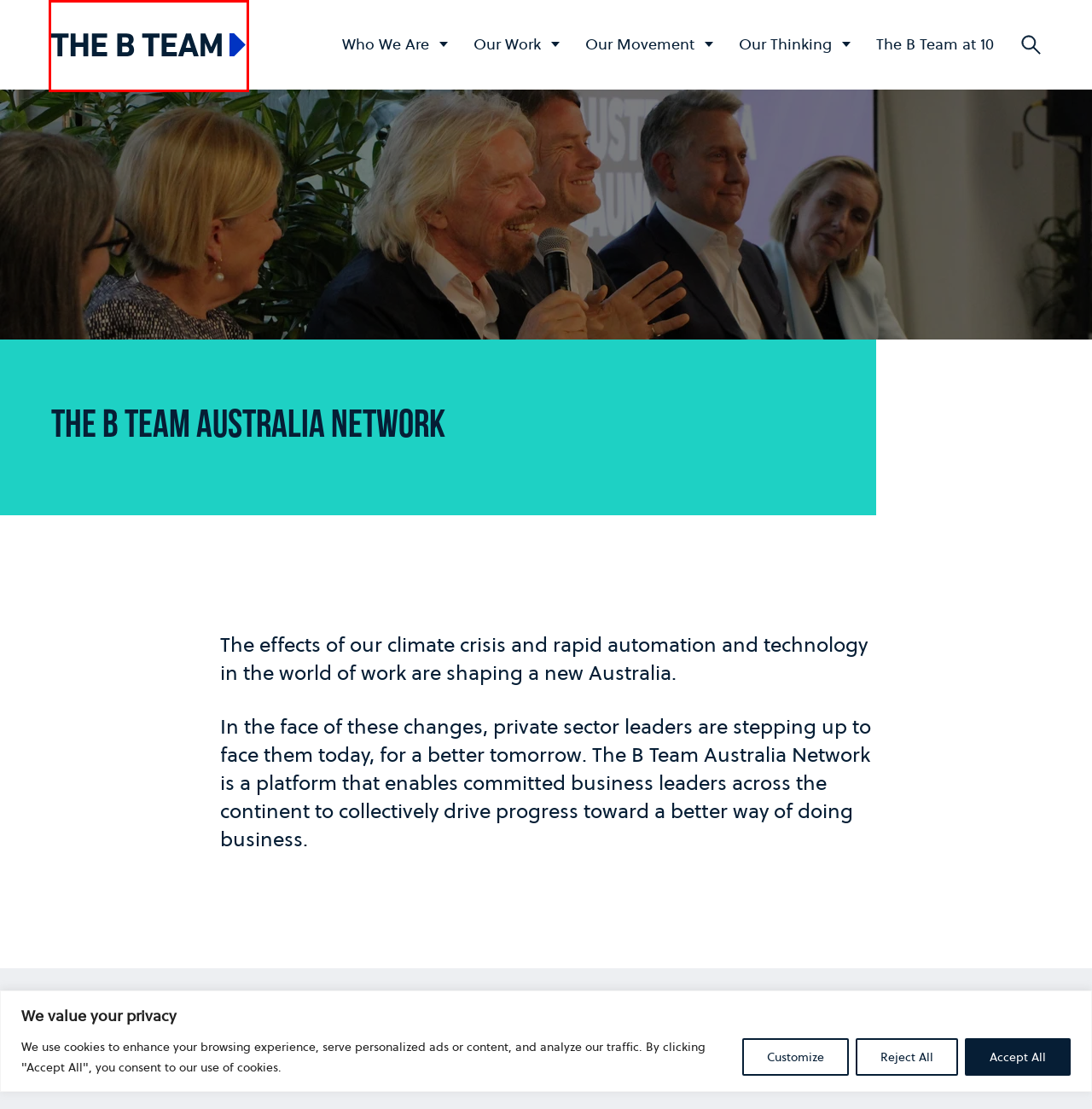You are provided a screenshot of a webpage featuring a red bounding box around a UI element. Choose the webpage description that most accurately represents the new webpage after clicking the element within the red bounding box. Here are the candidates:
A. The B Team | The B Team Announces New Australasia Team
B. The B Team | 100% Human at Work Network
C. The B Team | Privacy policy
D. The B Team | Governance
E. The B Team | 501(c)(3) Disclaimer
F. The B Team | Get in touch
G. The B Team at 10
H. The B Team

H